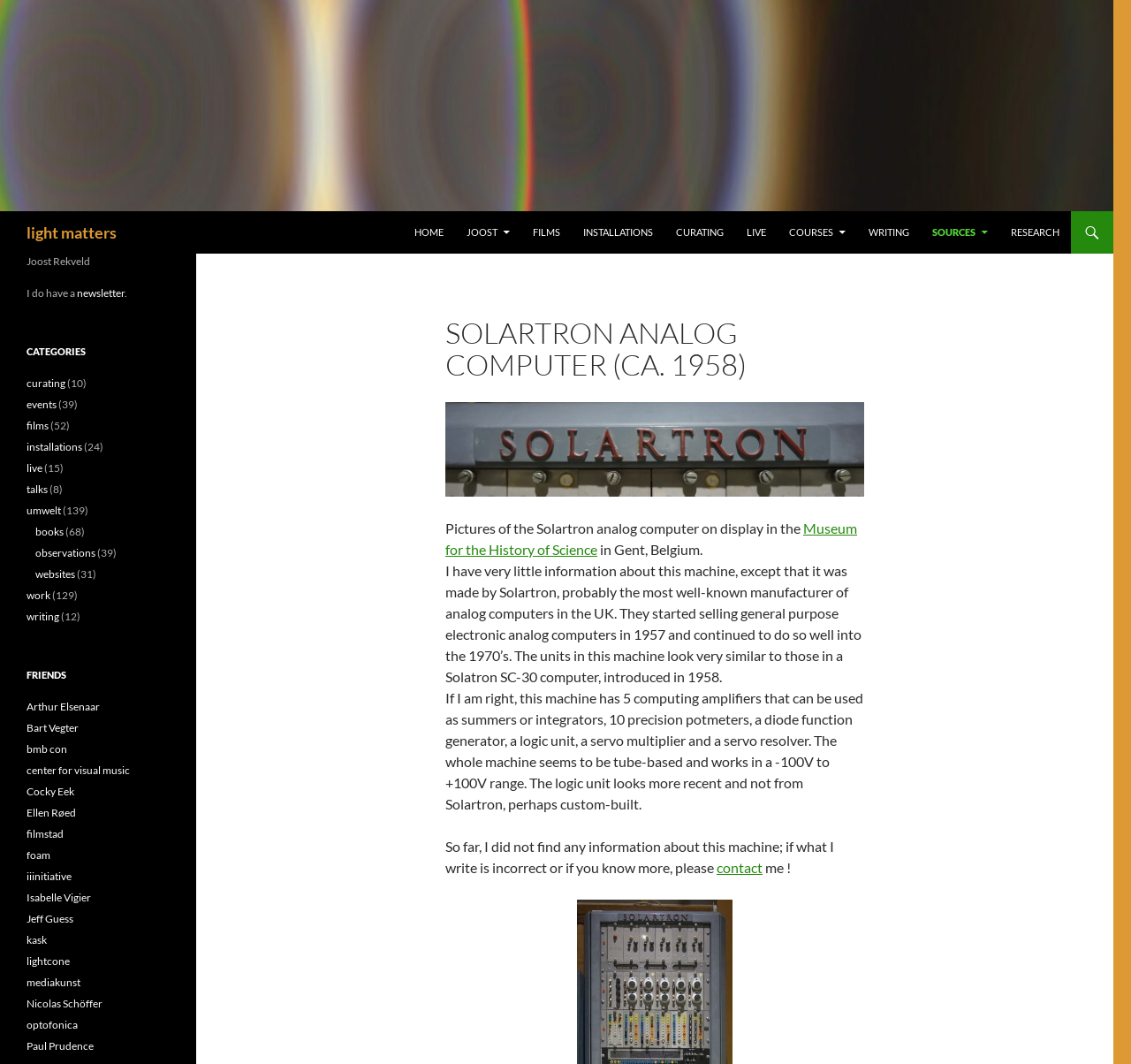Show me the bounding box coordinates of the clickable region to achieve the task as per the instruction: "click on the 'HOME' link".

[0.357, 0.199, 0.402, 0.238]